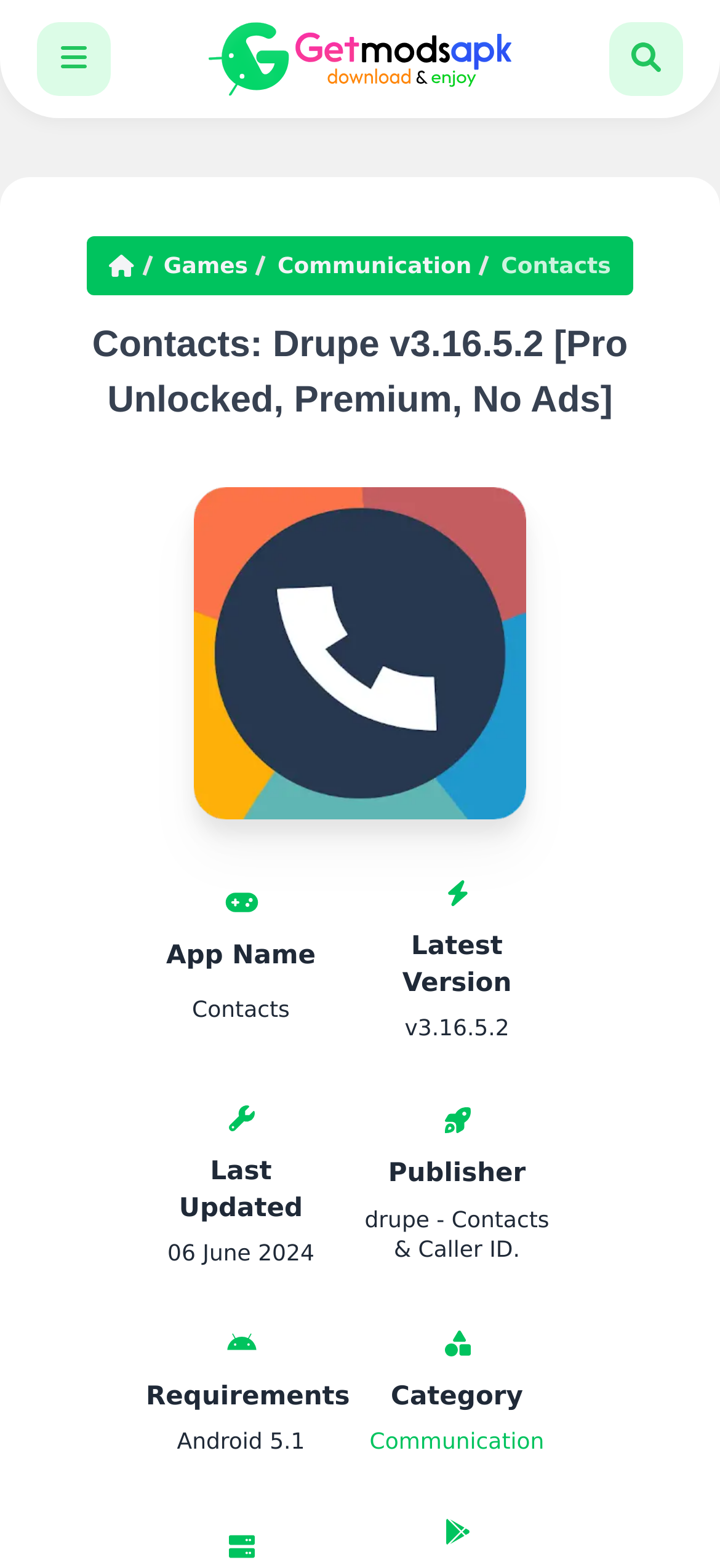Determine the heading of the webpage and extract its text content.

Contacts: Drupe v3.16.5.2 [Pro Unlocked, Premium, No Ads]